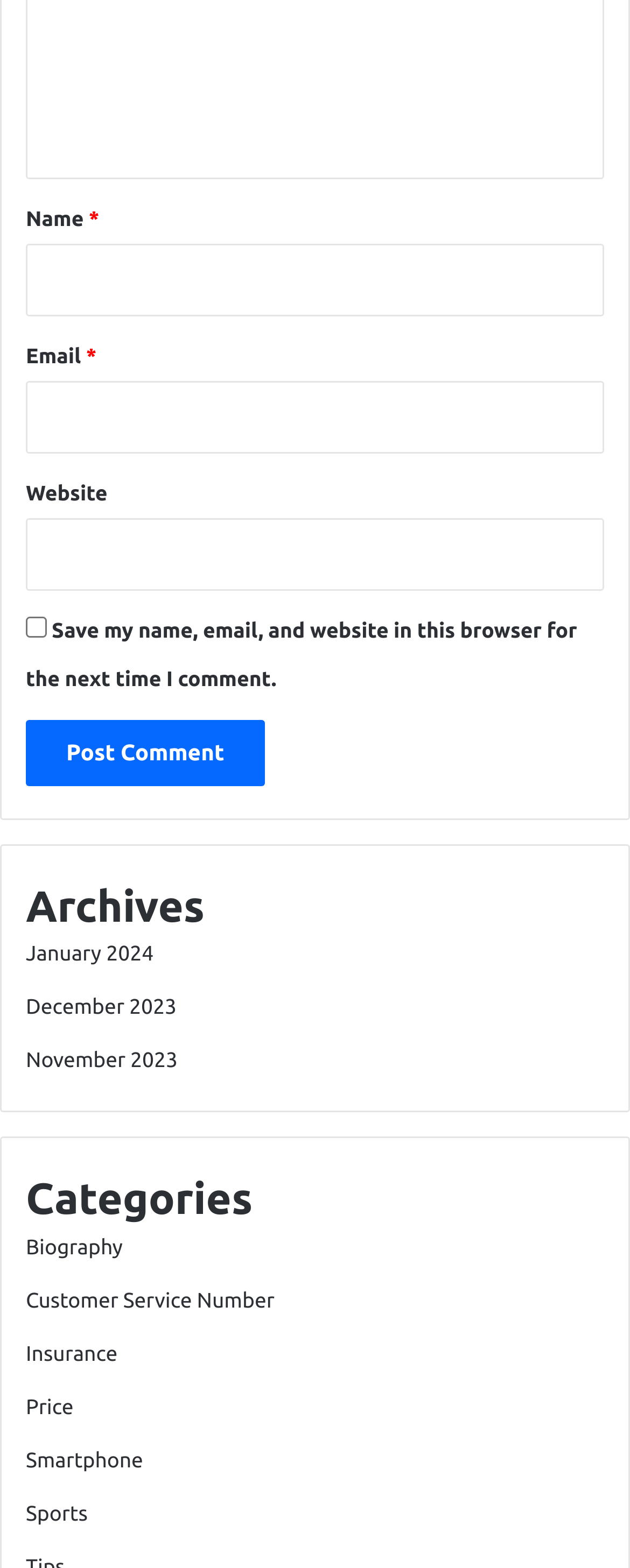Determine the bounding box coordinates of the clickable element necessary to fulfill the instruction: "Visit the January 2024 archives". Provide the coordinates as four float numbers within the 0 to 1 range, i.e., [left, top, right, bottom].

[0.041, 0.602, 0.244, 0.616]